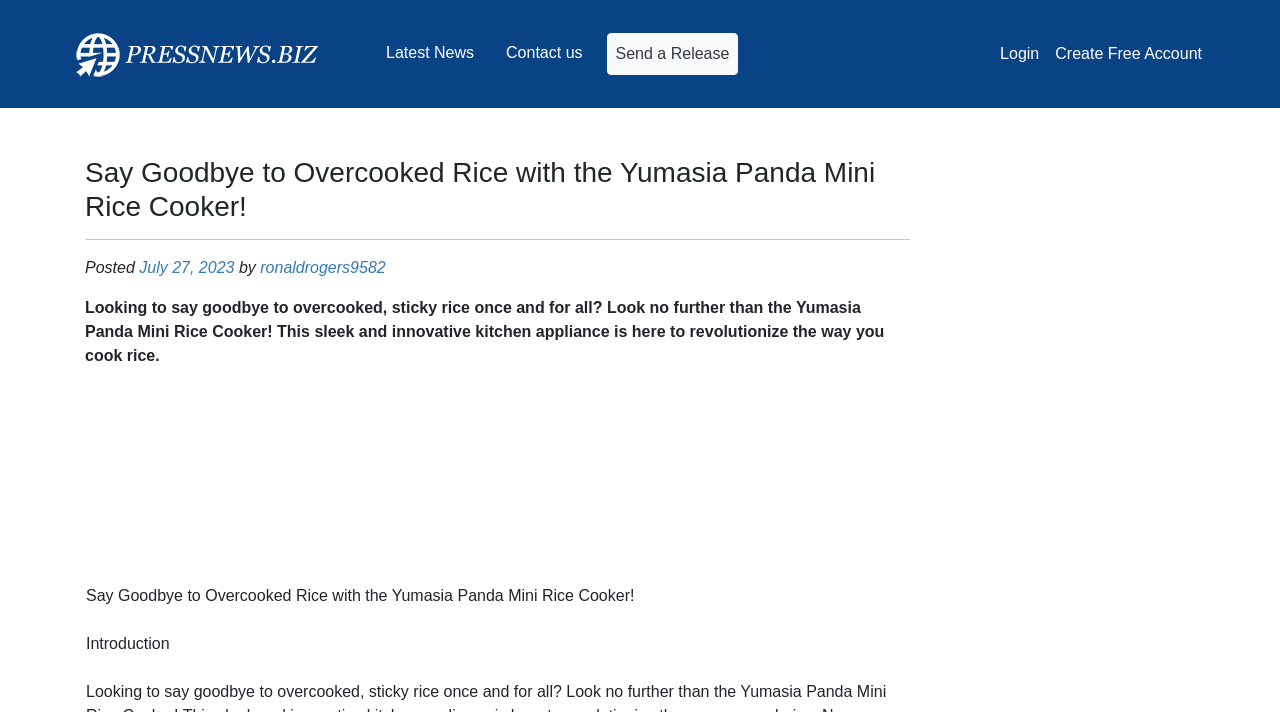Provide the bounding box coordinates, formatted as (top-left x, top-left y, bottom-right x, bottom-right y), with all values being floating point numbers between 0 and 1. Identify the bounding box of the UI element that matches the description: Latest News

[0.295, 0.046, 0.377, 0.103]